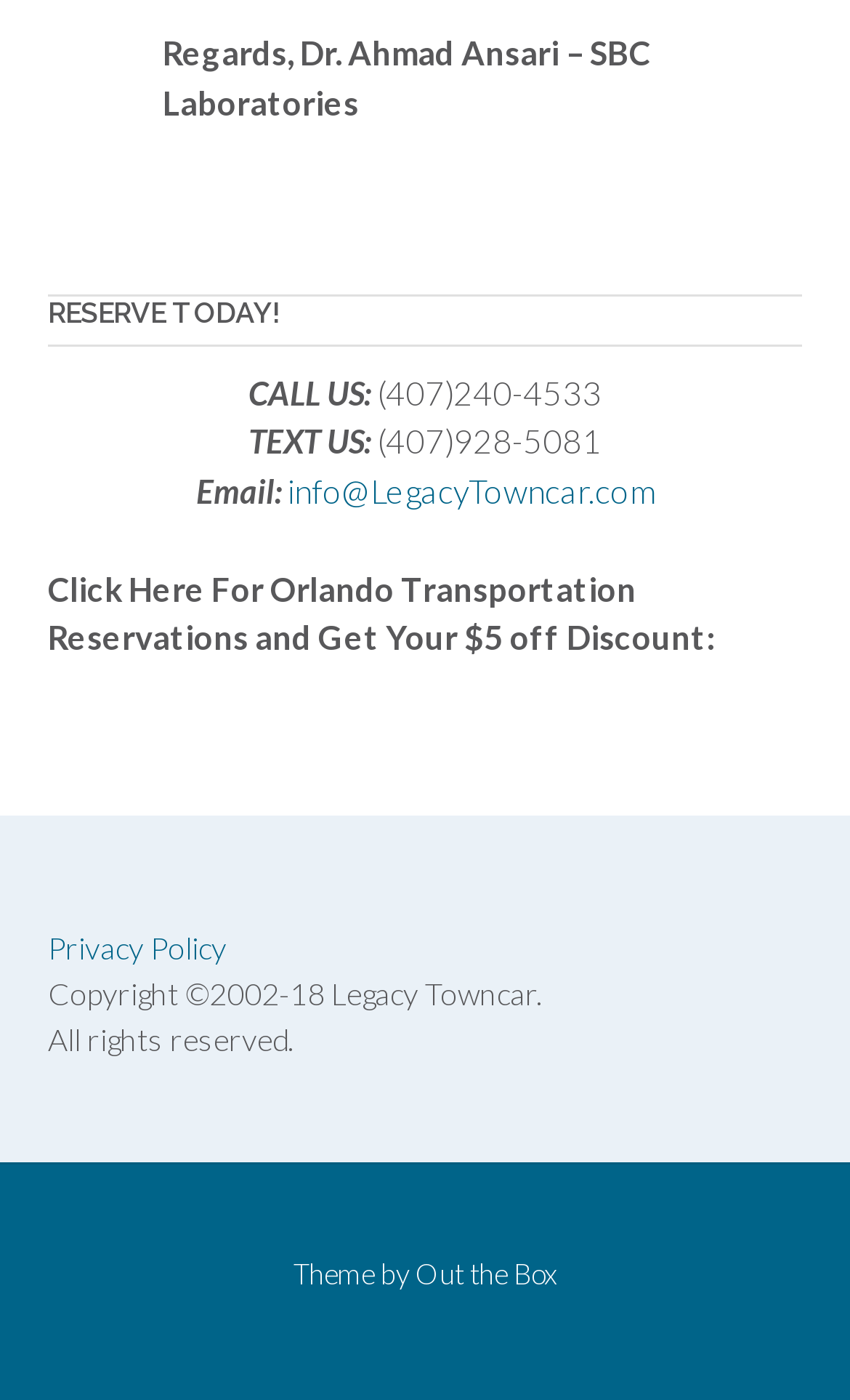Find the bounding box coordinates of the UI element according to this description: "Privacy Policy".

[0.056, 0.663, 0.267, 0.689]